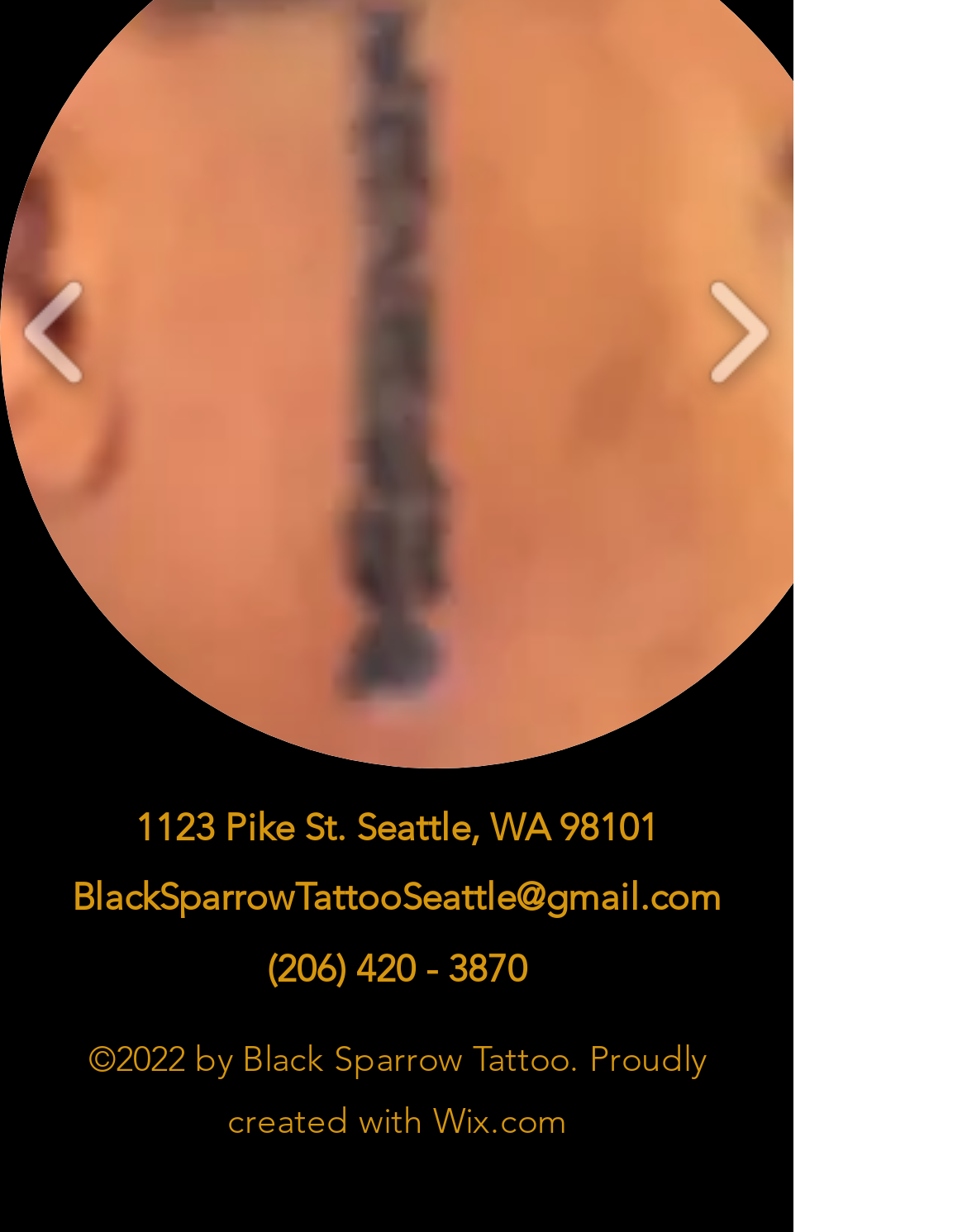Provide the bounding box coordinates of the UI element that matches the description: "(206) 420 - 3870".

[0.276, 0.766, 0.545, 0.804]